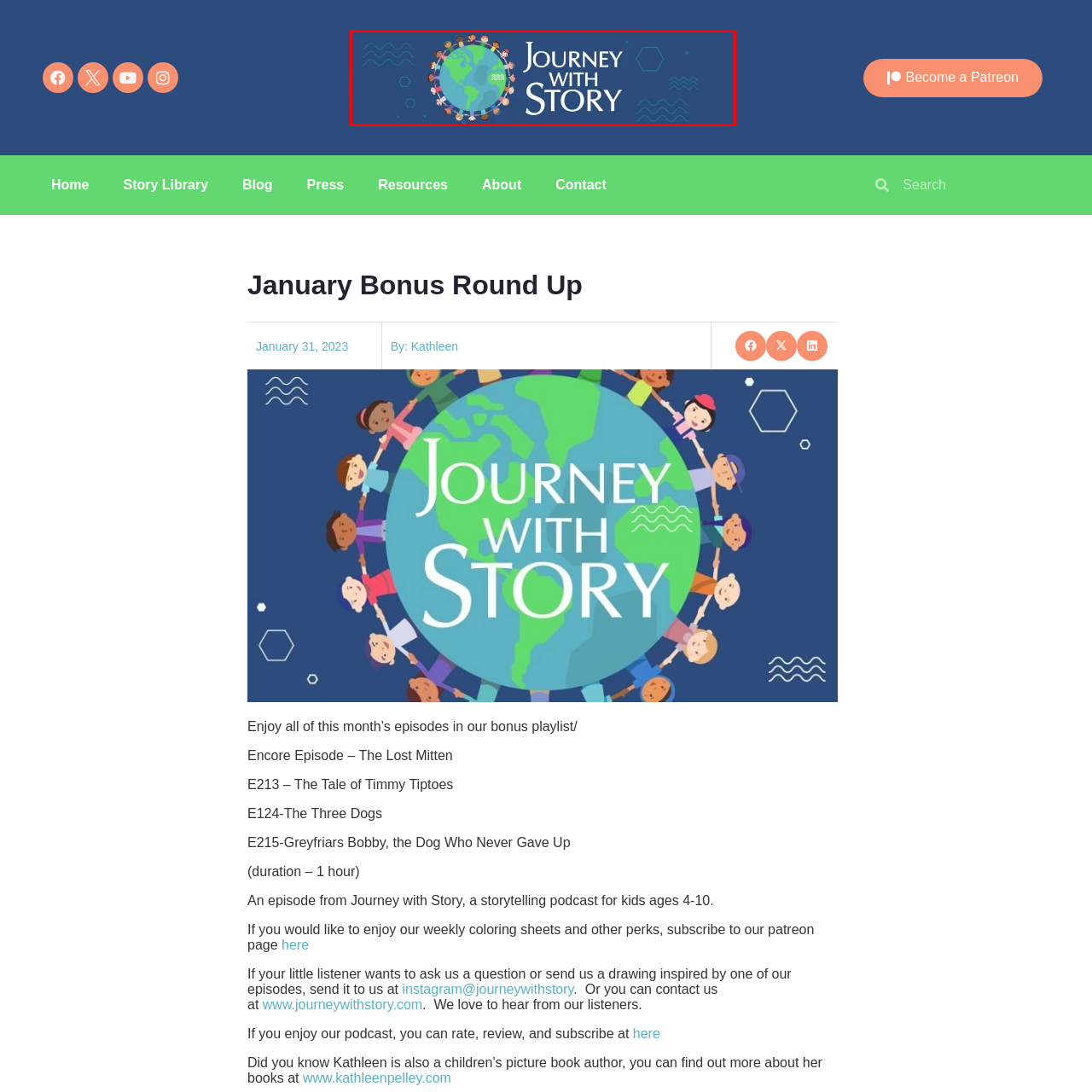Direct your attention to the zone enclosed by the orange box, What is the age range of the target audience? 
Give your response in a single word or phrase.

4-10